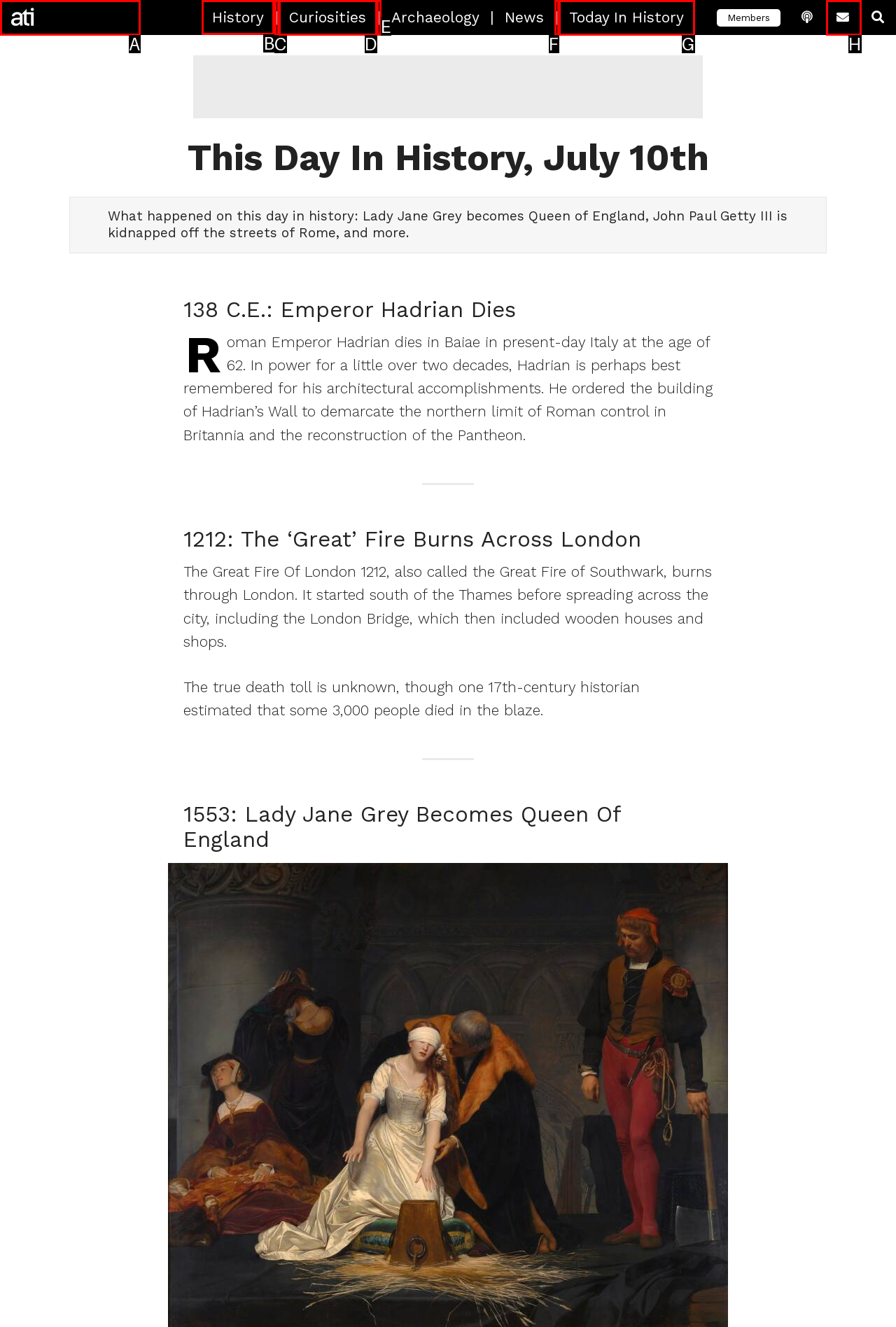Tell me which letter I should select to achieve the following goal: go to History page
Answer with the corresponding letter from the provided options directly.

B